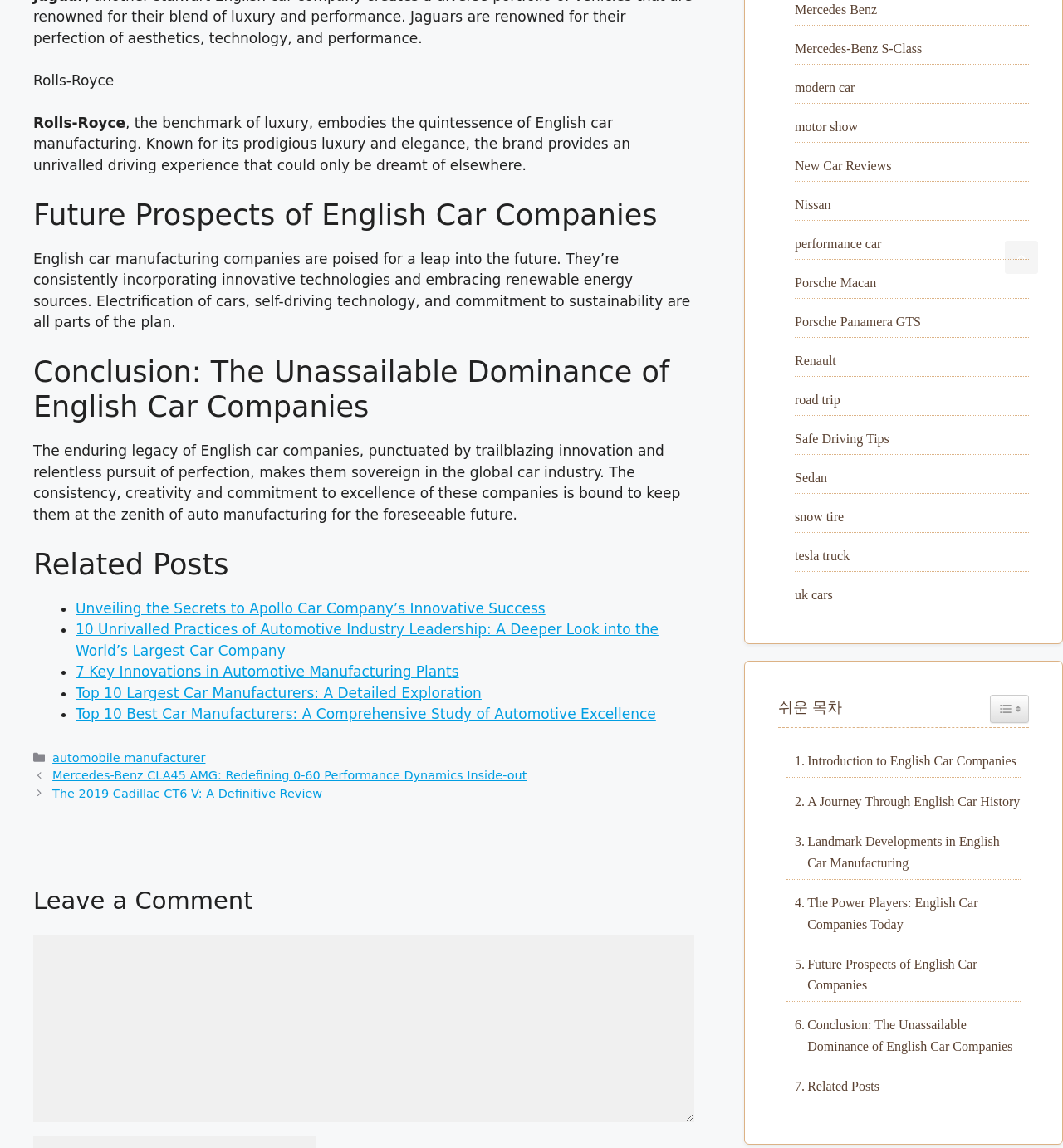Locate the bounding box coordinates of the element that should be clicked to execute the following instruction: "Click on 'Scroll back to top'".

[0.945, 0.21, 0.977, 0.239]